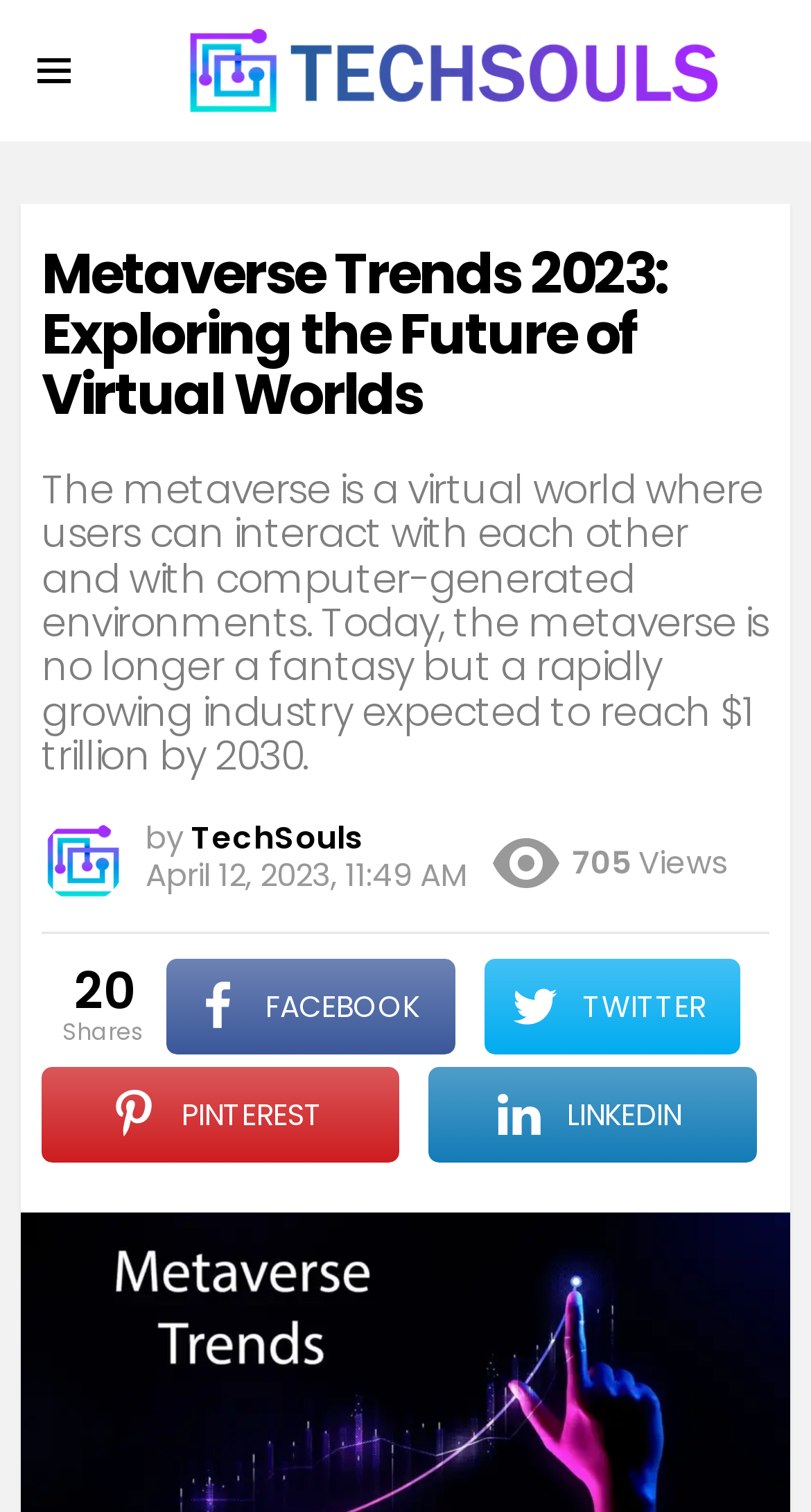How many shares does the article have?
Based on the image, provide a one-word or brief-phrase response.

20